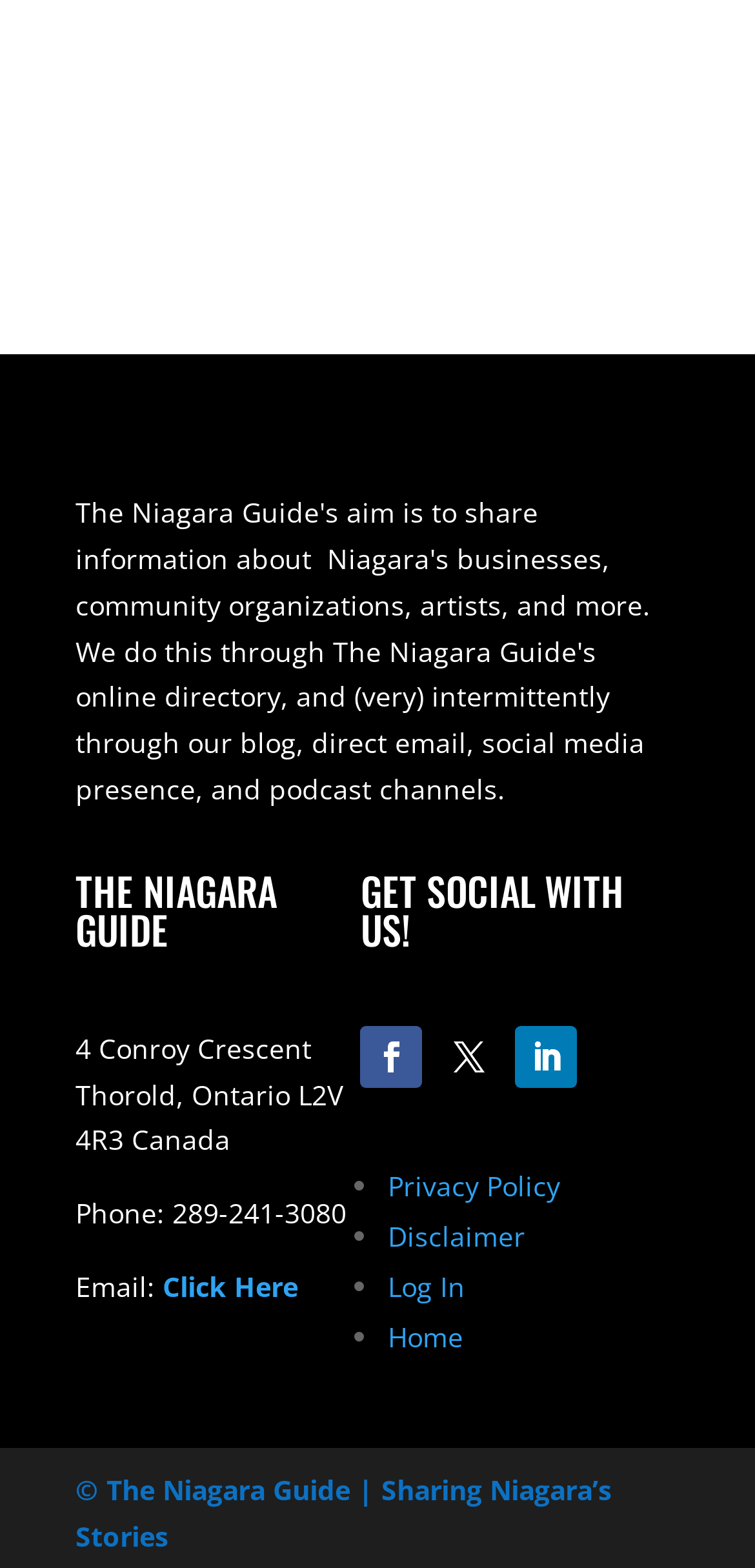Kindly provide the bounding box coordinates of the section you need to click on to fulfill the given instruction: "Go to the Home page".

[0.514, 0.84, 0.614, 0.864]